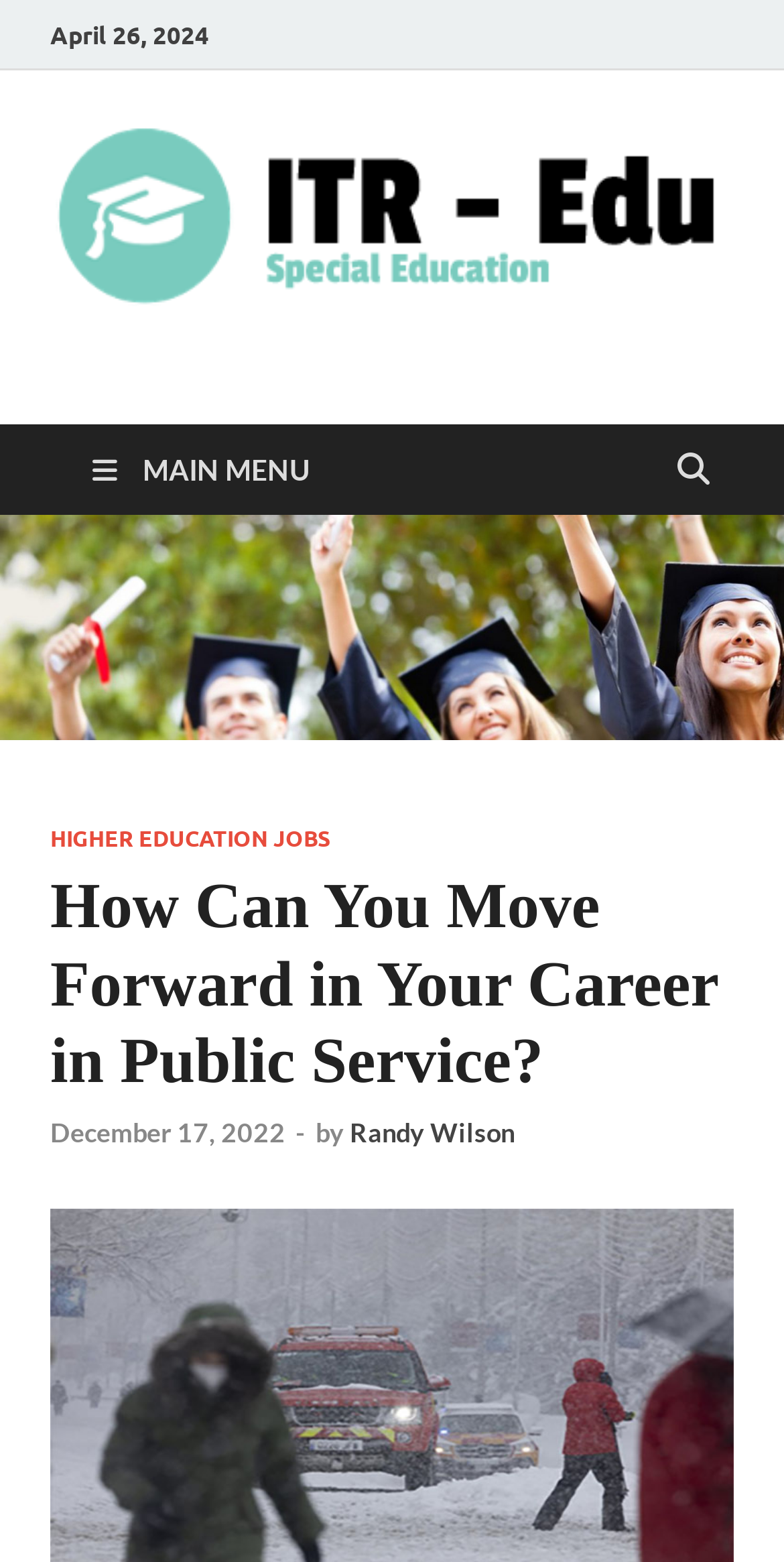Identify the bounding box coordinates for the UI element mentioned here: "Rhuddlan". Provide the coordinates as four float values between 0 and 1, i.e., [left, top, right, bottom].

None